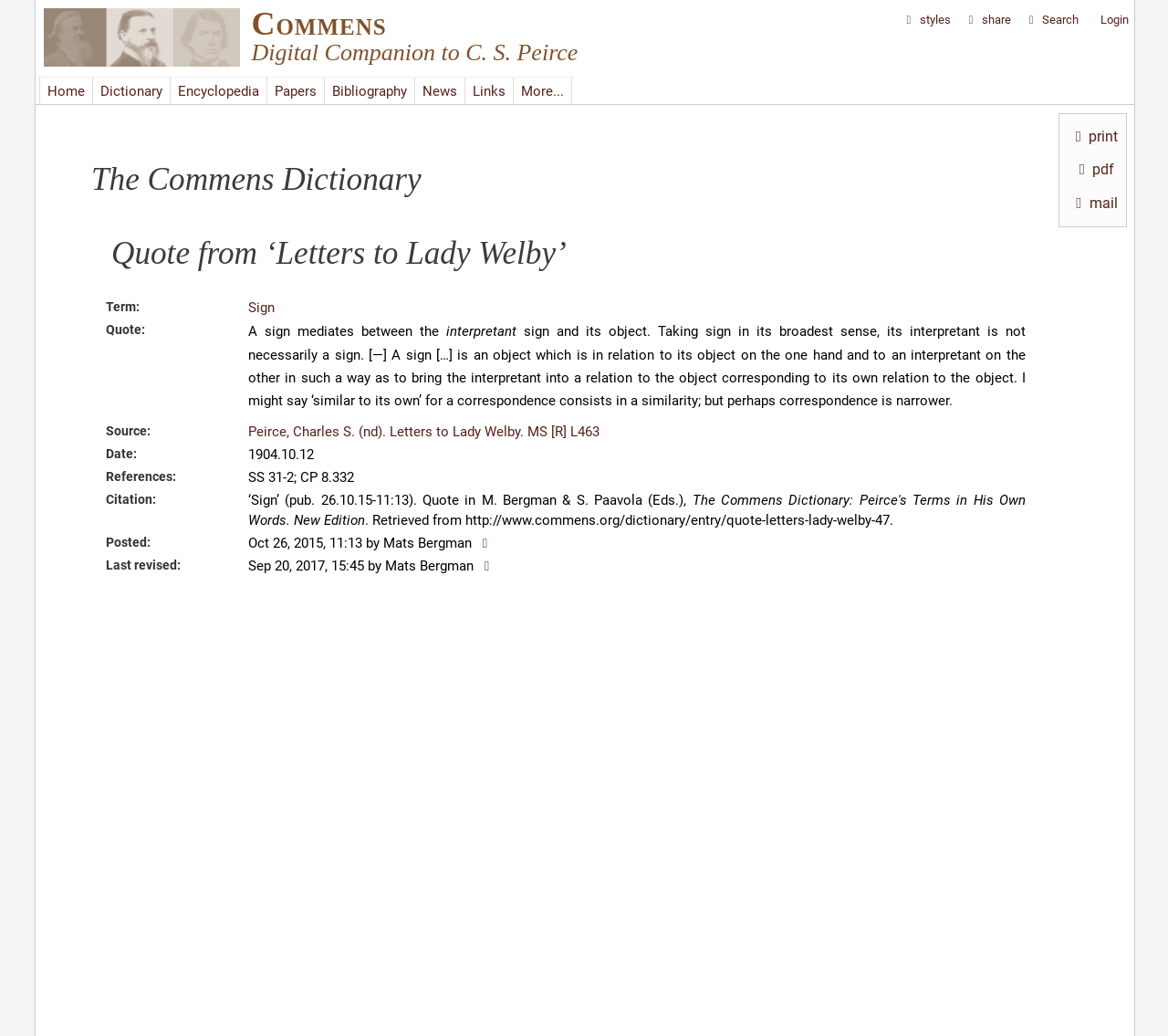Using the description: "Login", determine the UI element's bounding box coordinates. Ensure the coordinates are in the format of four float numbers between 0 and 1, i.e., [left, top, right, bottom].

[0.942, 0.012, 0.966, 0.026]